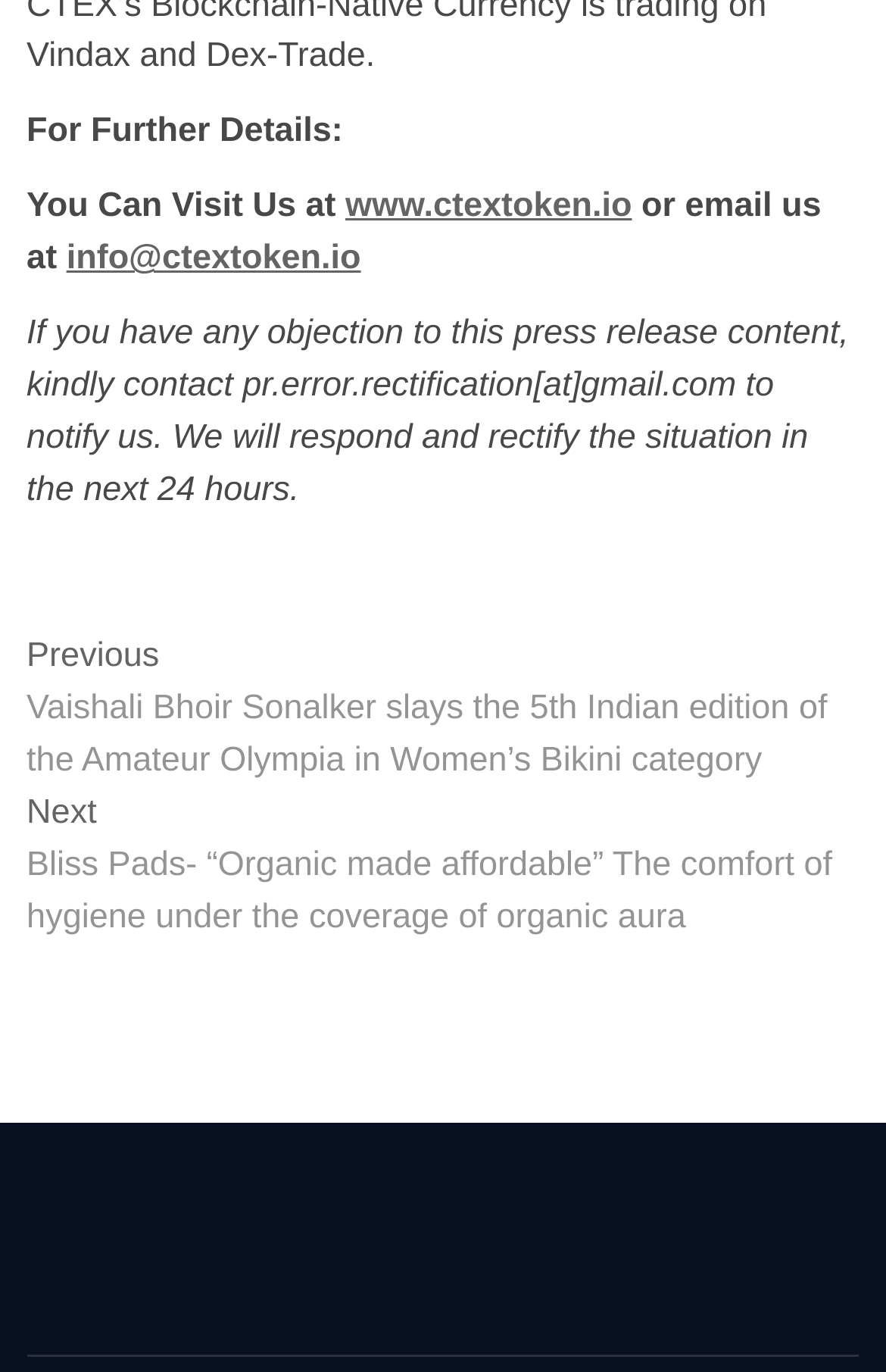Give a short answer to this question using one word or a phrase:
What is the category of the previous post?

Women’s Bikini